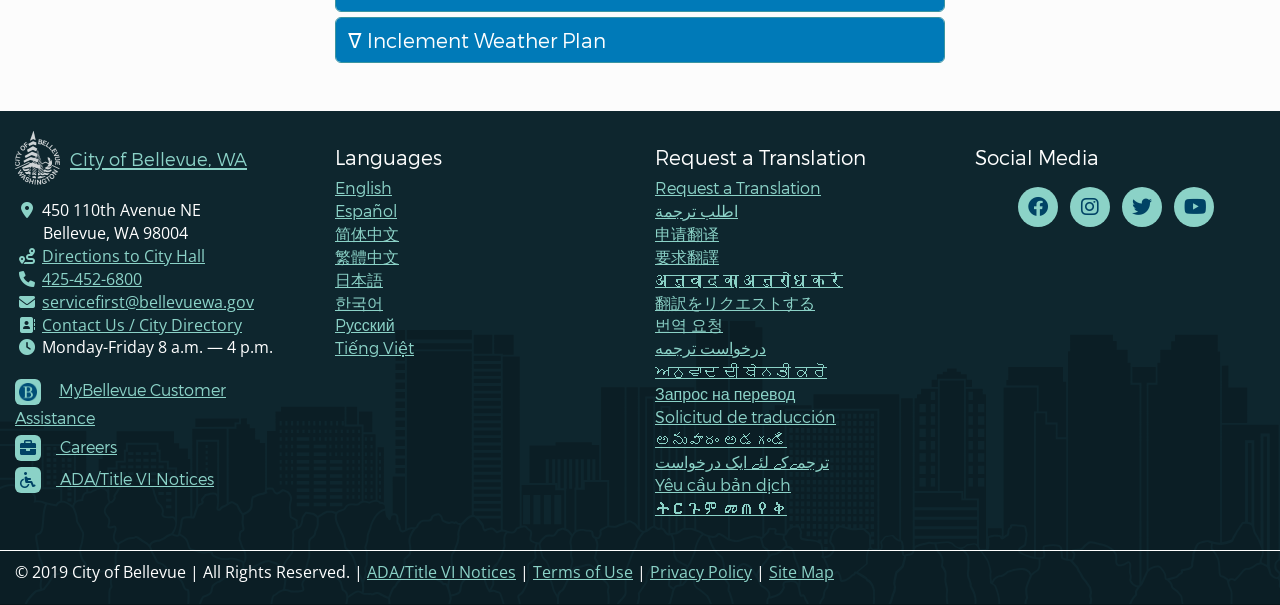Give a one-word or short phrase answer to this question: 
What social media platforms does the city have?

Facebook, Instagram, Twitter, YouTube